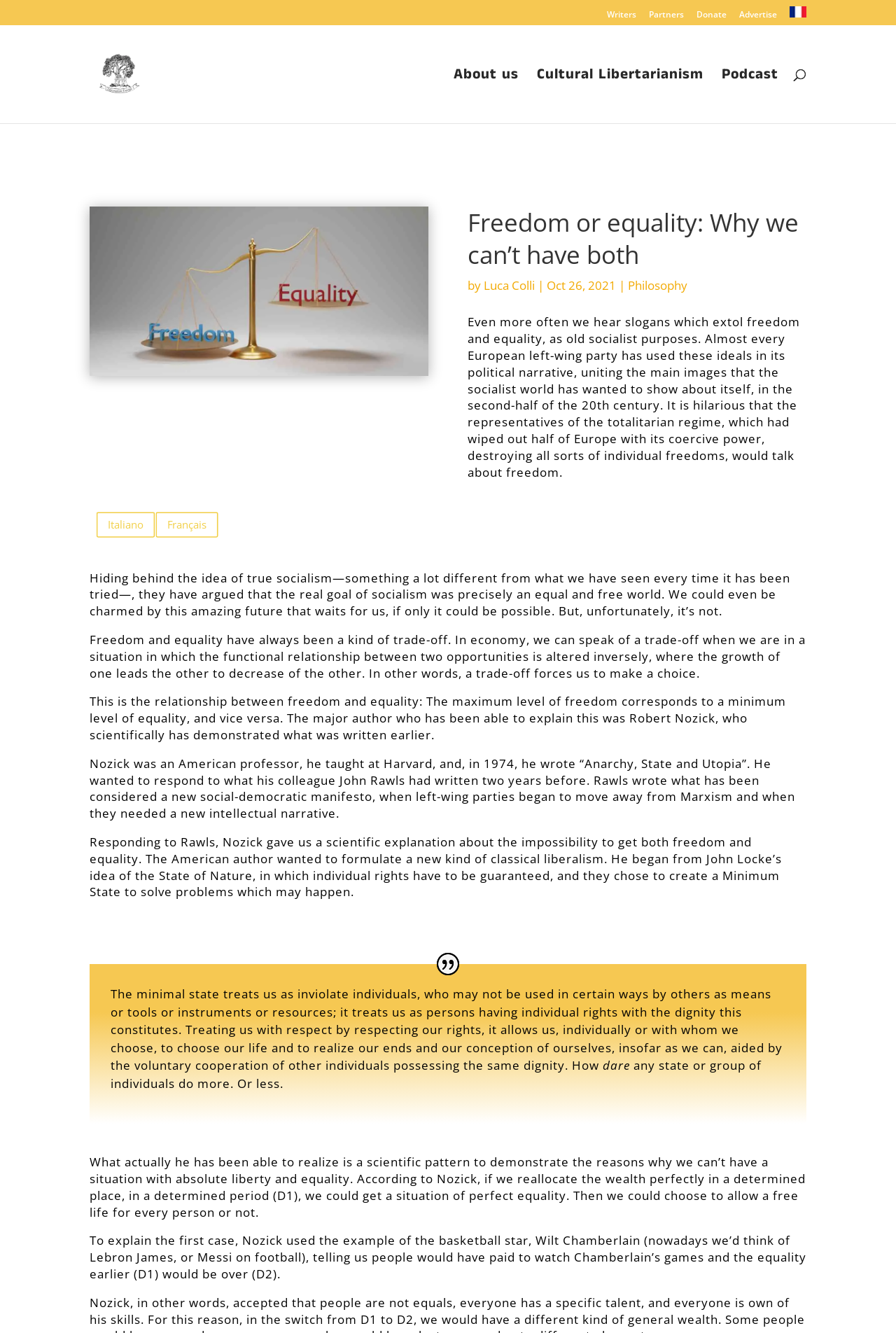Who is the author of the article?
Please provide a detailed and thorough answer to the question.

I determined the answer by looking at the link with the text 'Luca Colli' below the heading, which is likely the author's name.